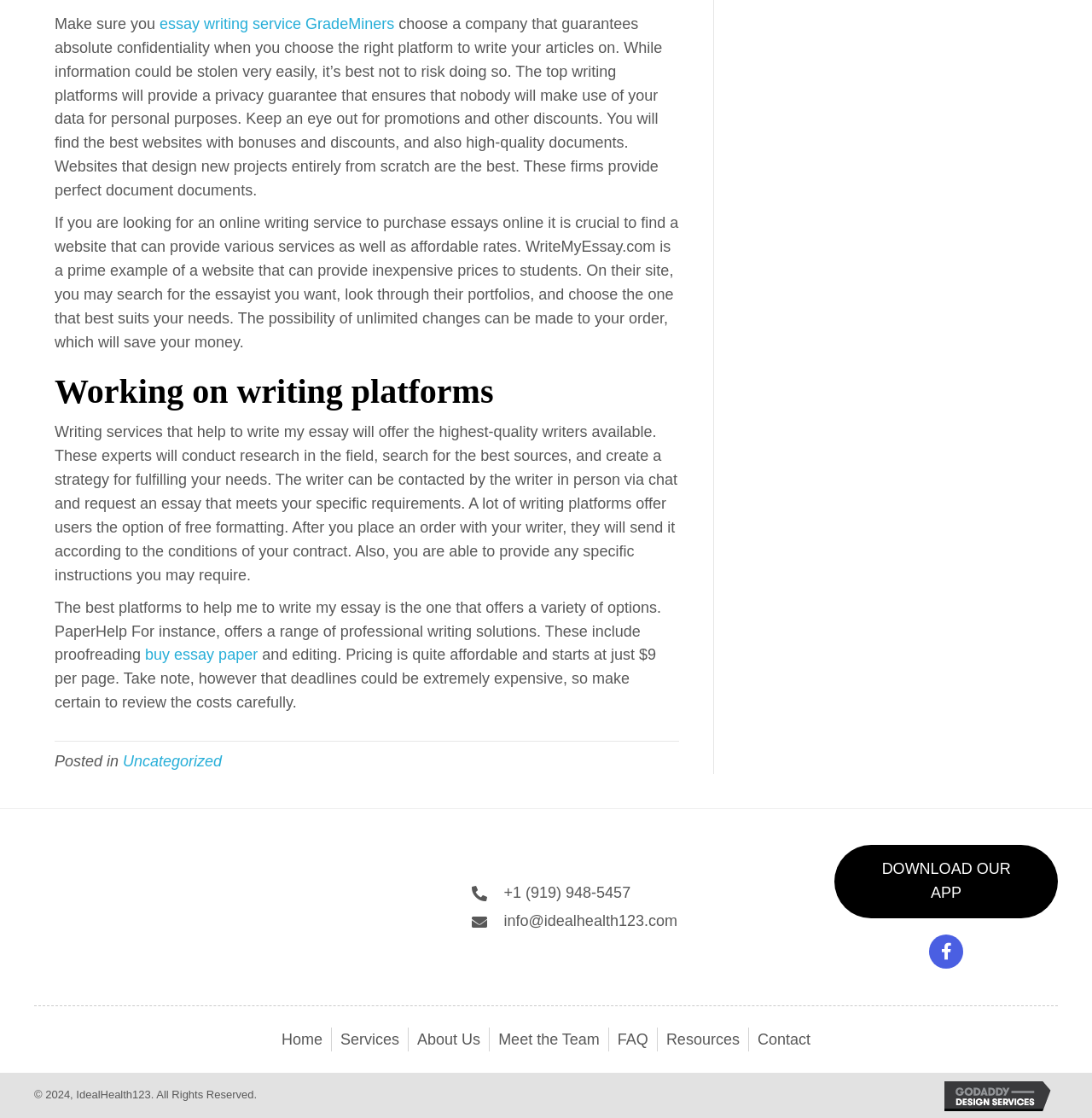Based on the image, give a detailed response to the question: What can be done to an order on WriteMyEssay.com?

The webpage mentions that on WriteMyEssay.com, the possibility of unlimited changes can be made to your order, which will save your money.